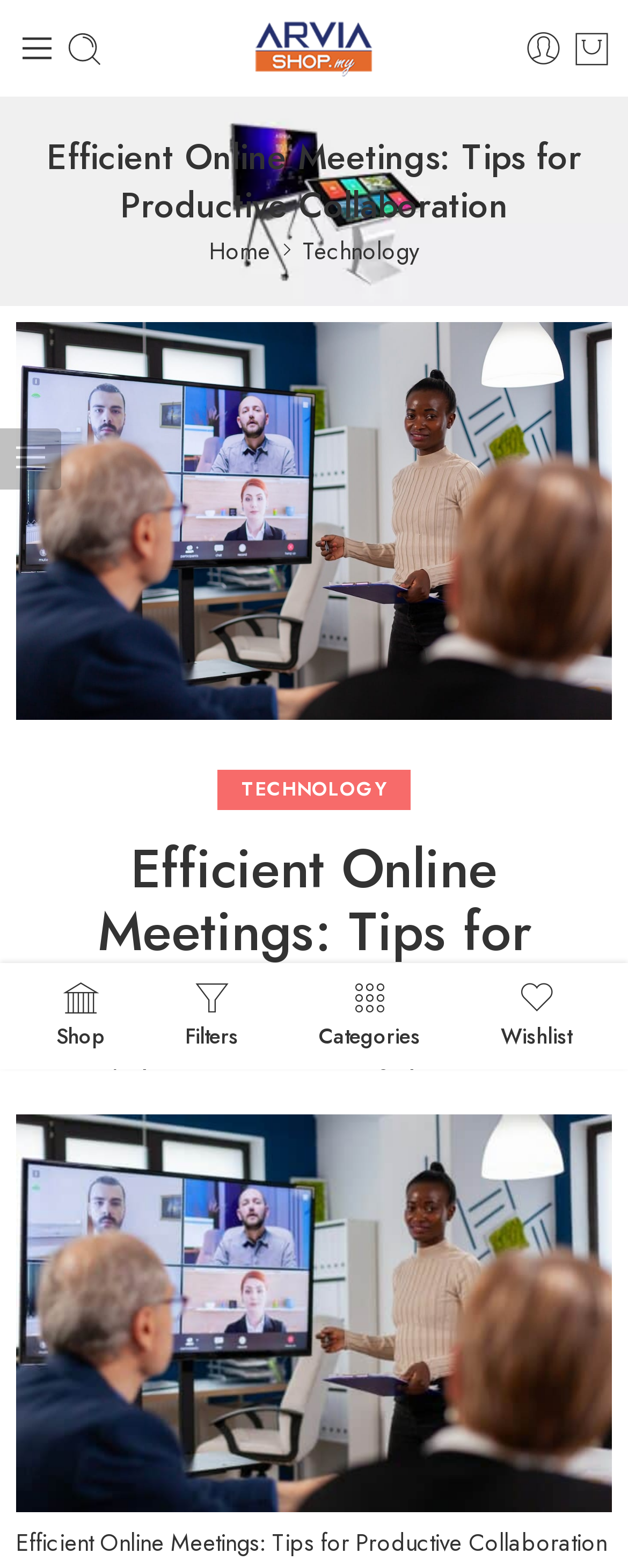Please answer the following question using a single word or phrase: 
What is the topic of the article?

Online Meetings